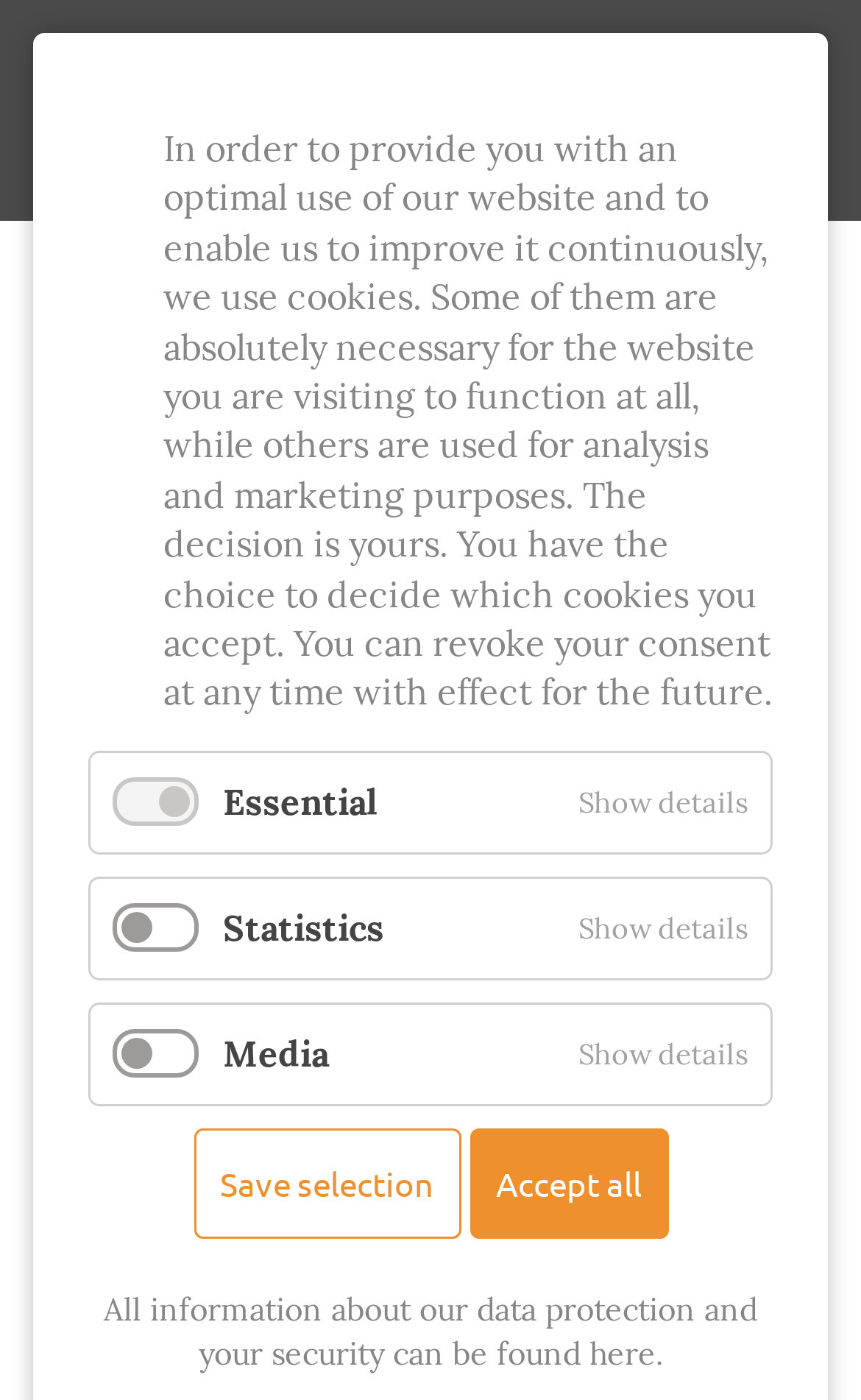Predict the bounding box of the UI element that fits this description: "Show details Hide details".

[0.646, 0.628, 0.895, 0.699]